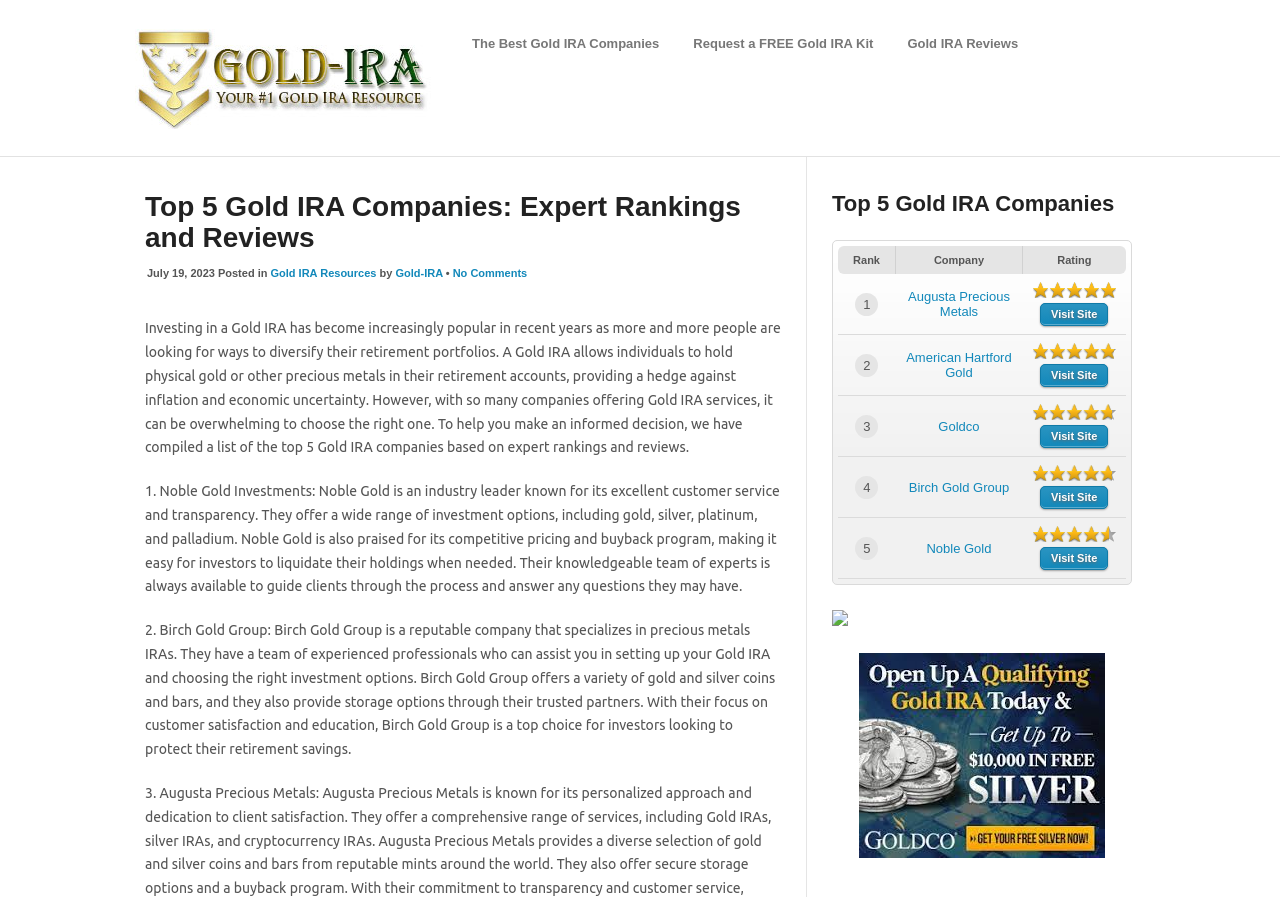Generate the text content of the main headline of the webpage.

Top 5 Gold IRA Companies: Expert Rankings and Reviews